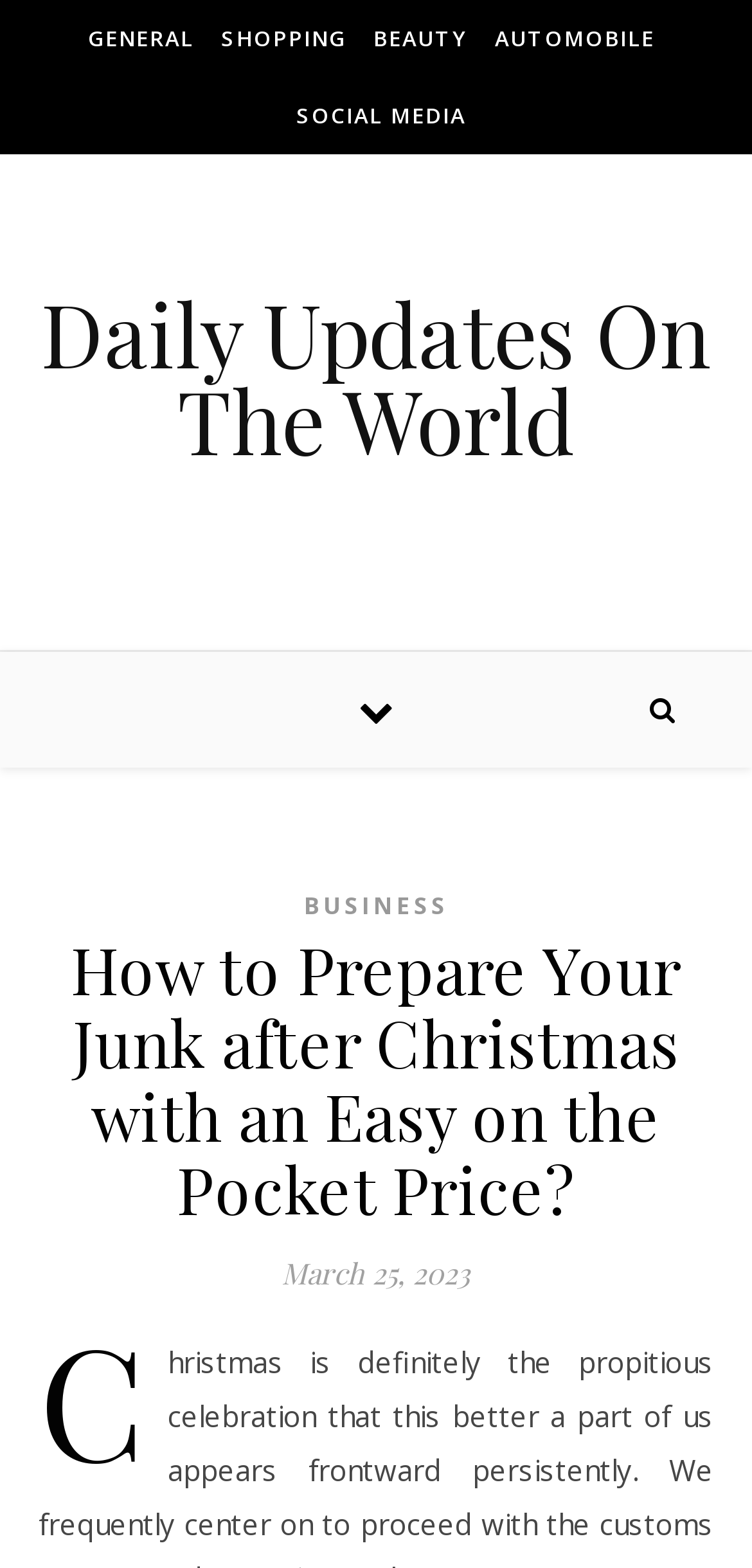Detail the various sections and features of the webpage.

The webpage appears to be a news article or blog post with a focus on preparing for Christmas. At the top of the page, there is a navigation menu with five links: "GENERAL", "SHOPPING", "BEAUTY", "AUTOMOBILE", and "SOCIAL MEDIA". These links are positioned horizontally across the top of the page, with "GENERAL" on the left and "SOCIAL MEDIA" on the right.

Below the navigation menu, there is a table layout that spans the full width of the page. Within this layout, there is a link to "Daily Updates On The World", which is likely the title of the website or publication.

Further down the page, there is a header section that contains a link to "BUSINESS" and a heading that reads "How to Prepare Your Junk after Christmas with an Easy on the Pocket Price?". This heading is likely the title of the article. Below the heading, there is a static text element that displays the date "March 25, 2023", which is likely the publication date of the article.

Overall, the webpage appears to be a news article or blog post with a focus on Christmas preparation, and it includes a navigation menu, a website title, and a publication date.